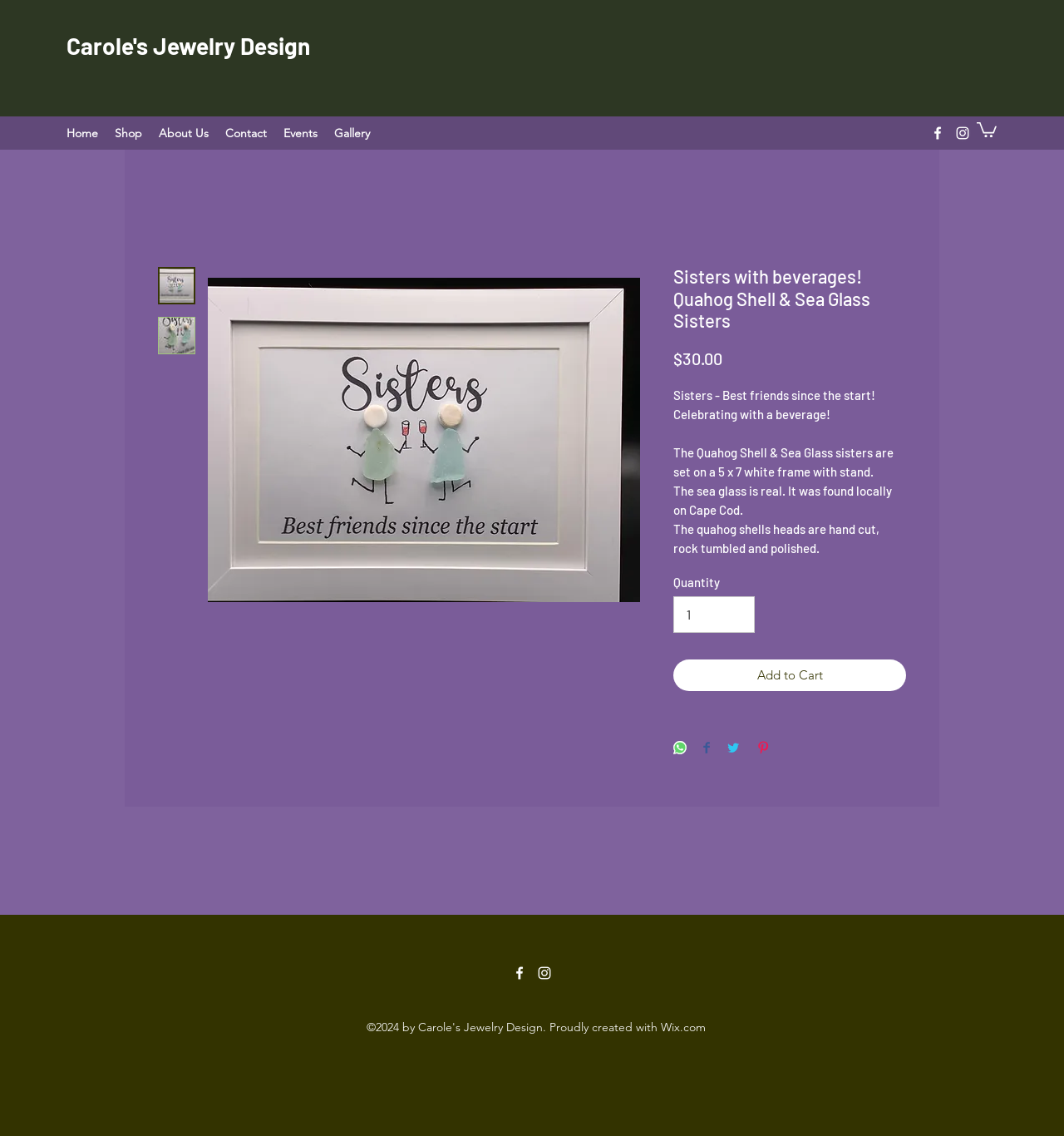Locate the bounding box coordinates for the element described below: "Gallery". The coordinates must be four float values between 0 and 1, formatted as [left, top, right, bottom].

[0.306, 0.106, 0.355, 0.128]